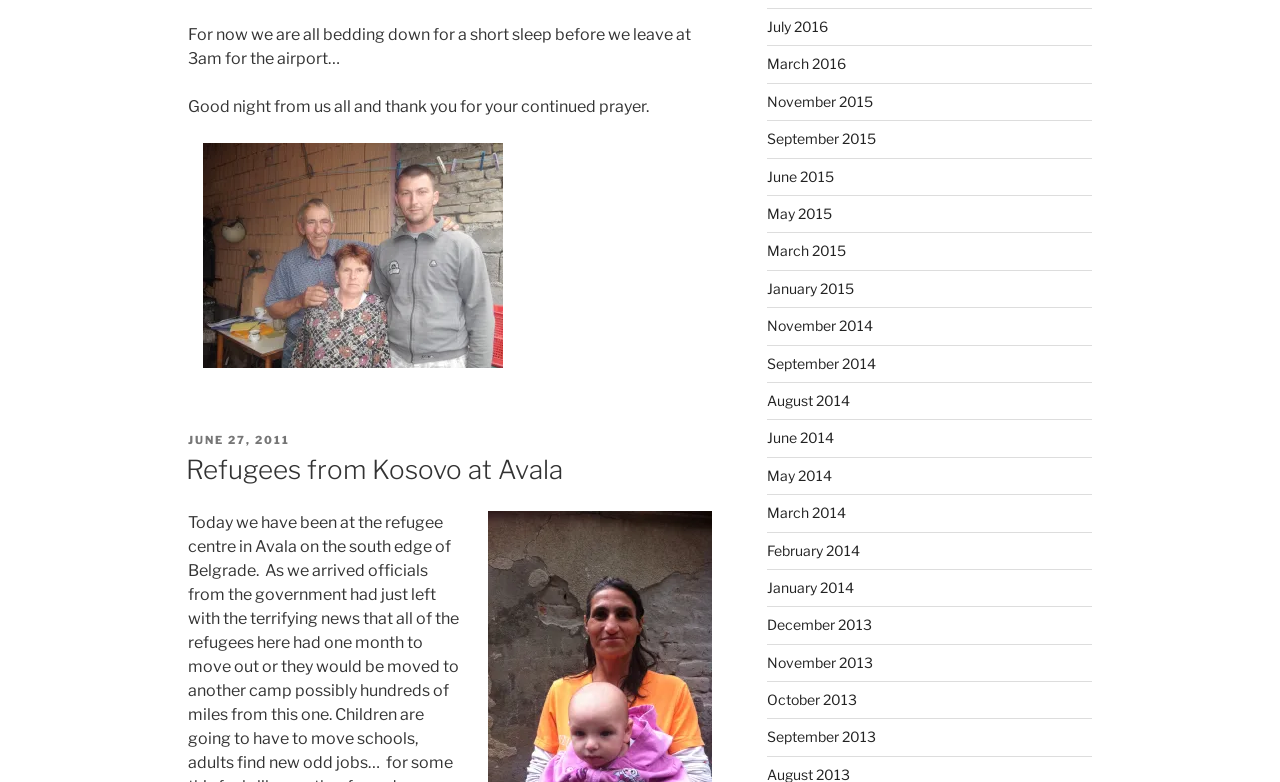Please indicate the bounding box coordinates for the clickable area to complete the following task: "Go to the 'July 2016' archive". The coordinates should be specified as four float numbers between 0 and 1, i.e., [left, top, right, bottom].

[0.599, 0.023, 0.647, 0.045]